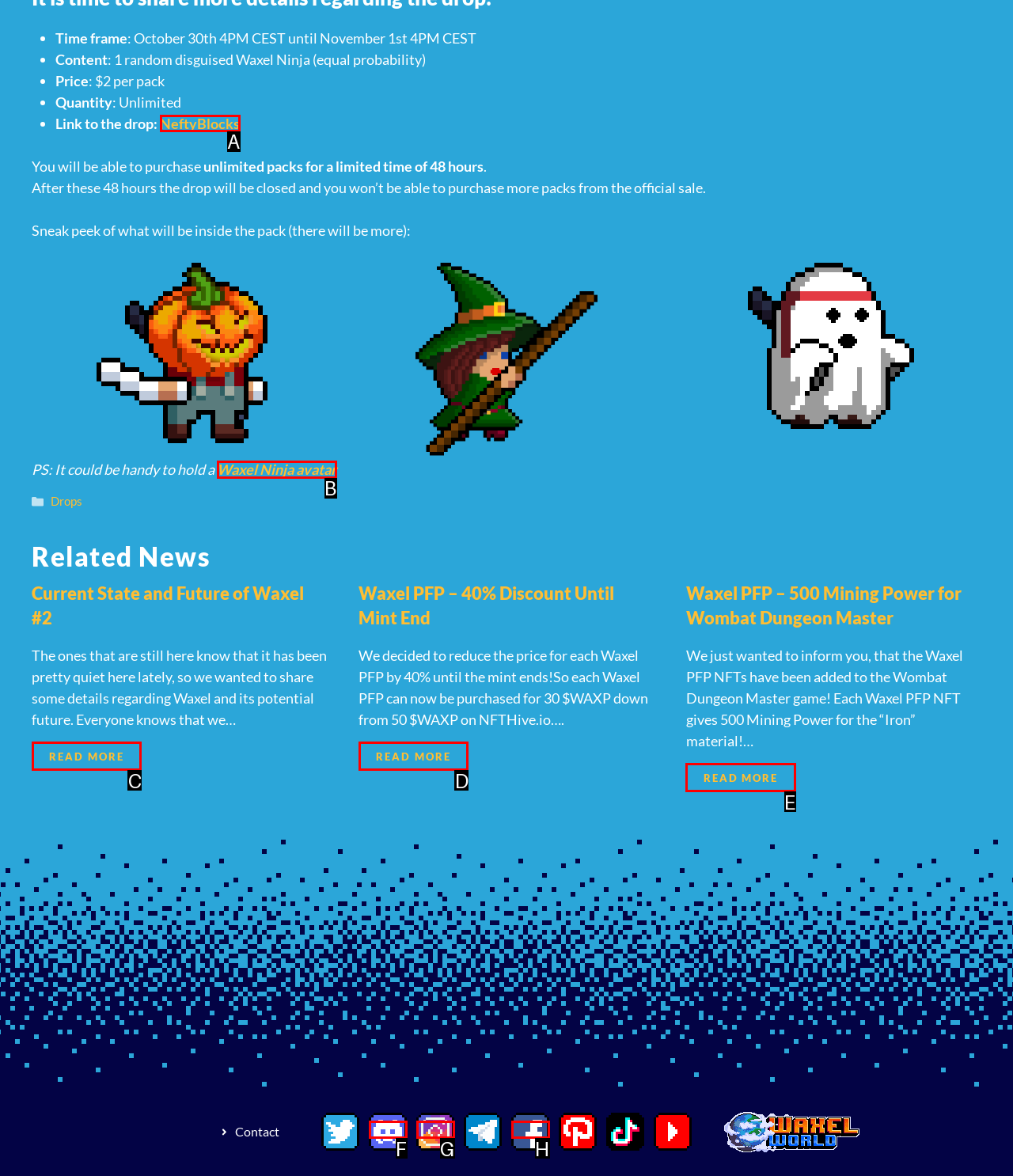Point out the letter of the HTML element you should click on to execute the task: Click on the link to NeftyBlocks
Reply with the letter from the given options.

A